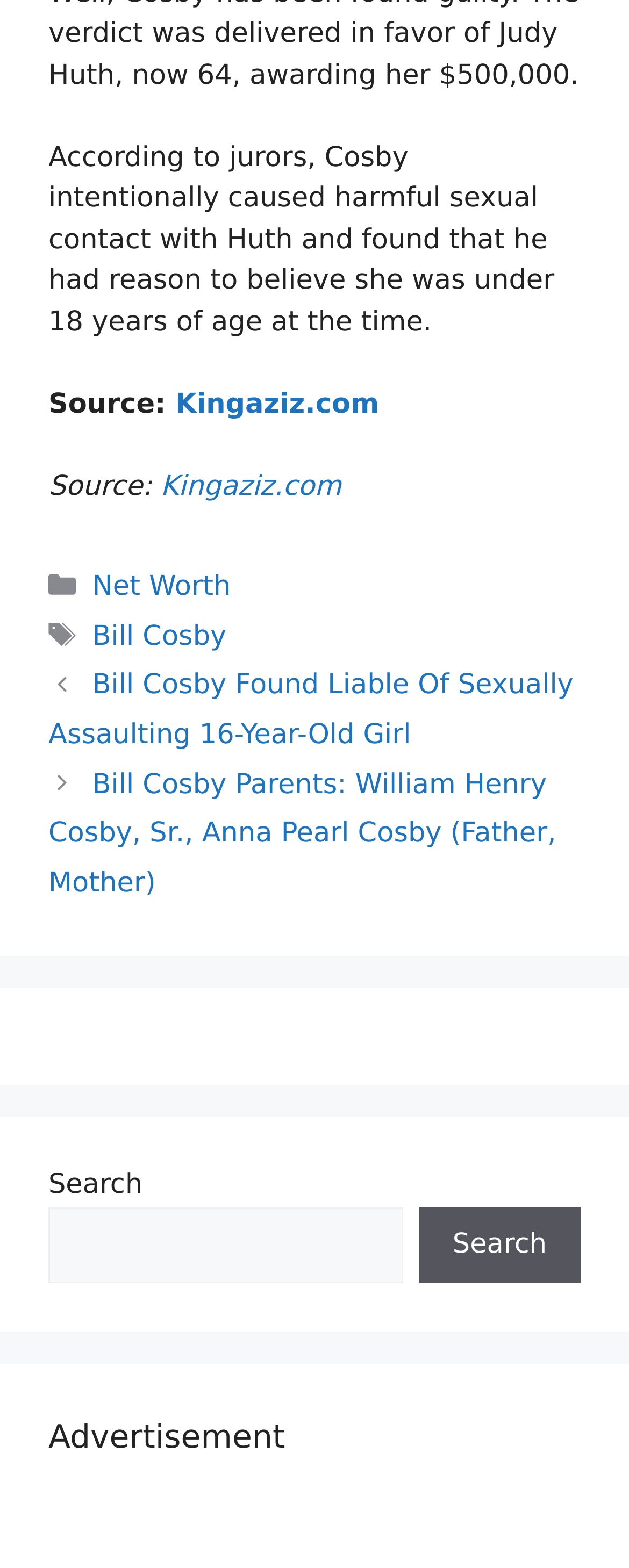Please respond to the question with a concise word or phrase:
What is the topic of the article?

Bill Cosby